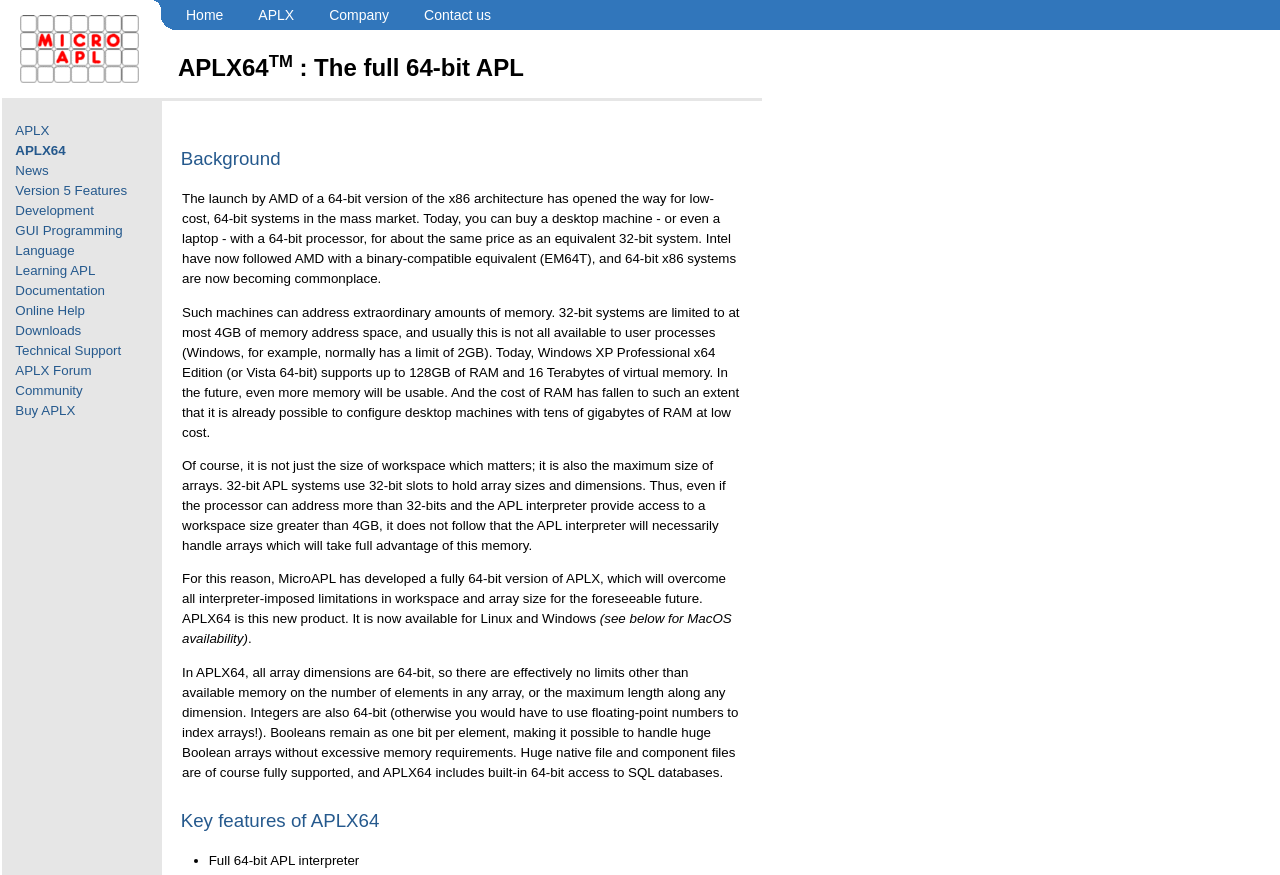Please determine the bounding box coordinates of the section I need to click to accomplish this instruction: "Visit the APLX64 website".

[0.015, 0.079, 0.108, 0.098]